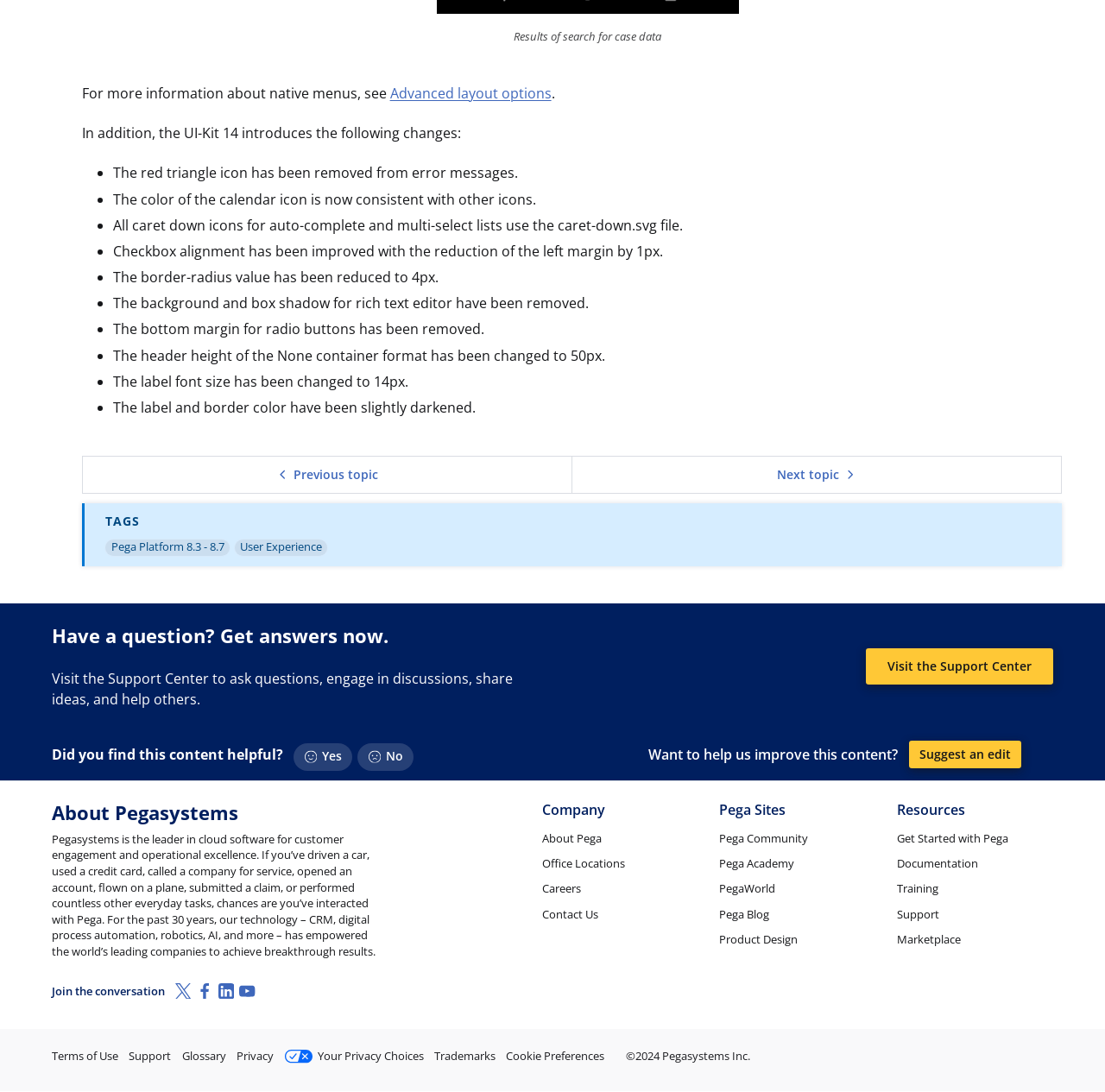What is the 'Get Started with Pega' link for?
With the help of the image, please provide a detailed response to the question.

The 'Get Started with Pega' link is likely intended to guide users who are new to the Pega Platform, providing resources and information to help them get started with using the platform.